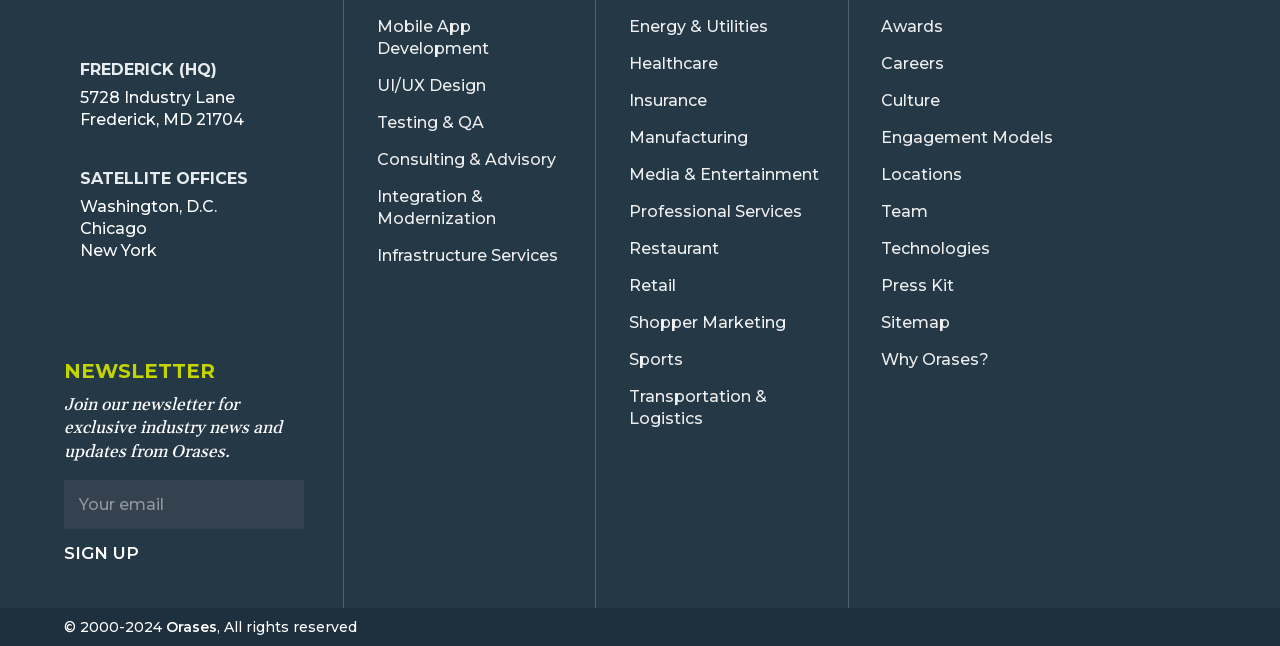Using the details from the image, please elaborate on the following question: What is the call-to-action button below the newsletter section?

The button is located below the 'NEWSLETTER' section and is labeled as 'Sign Up', suggesting that it is used to sign up for the newsletter.